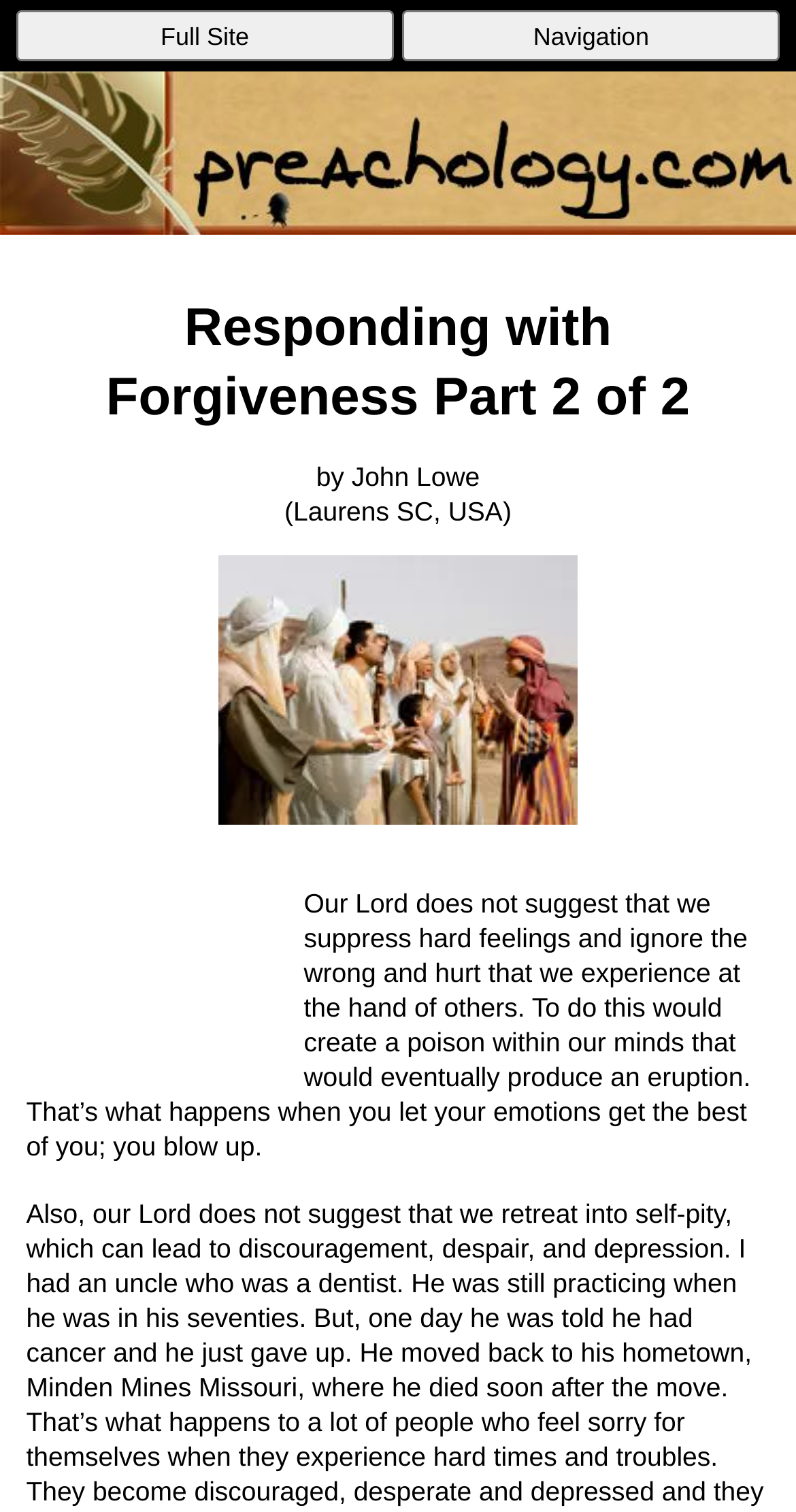Where is the author from?
Provide a concise answer using a single word or phrase based on the image.

Laurens SC, USA